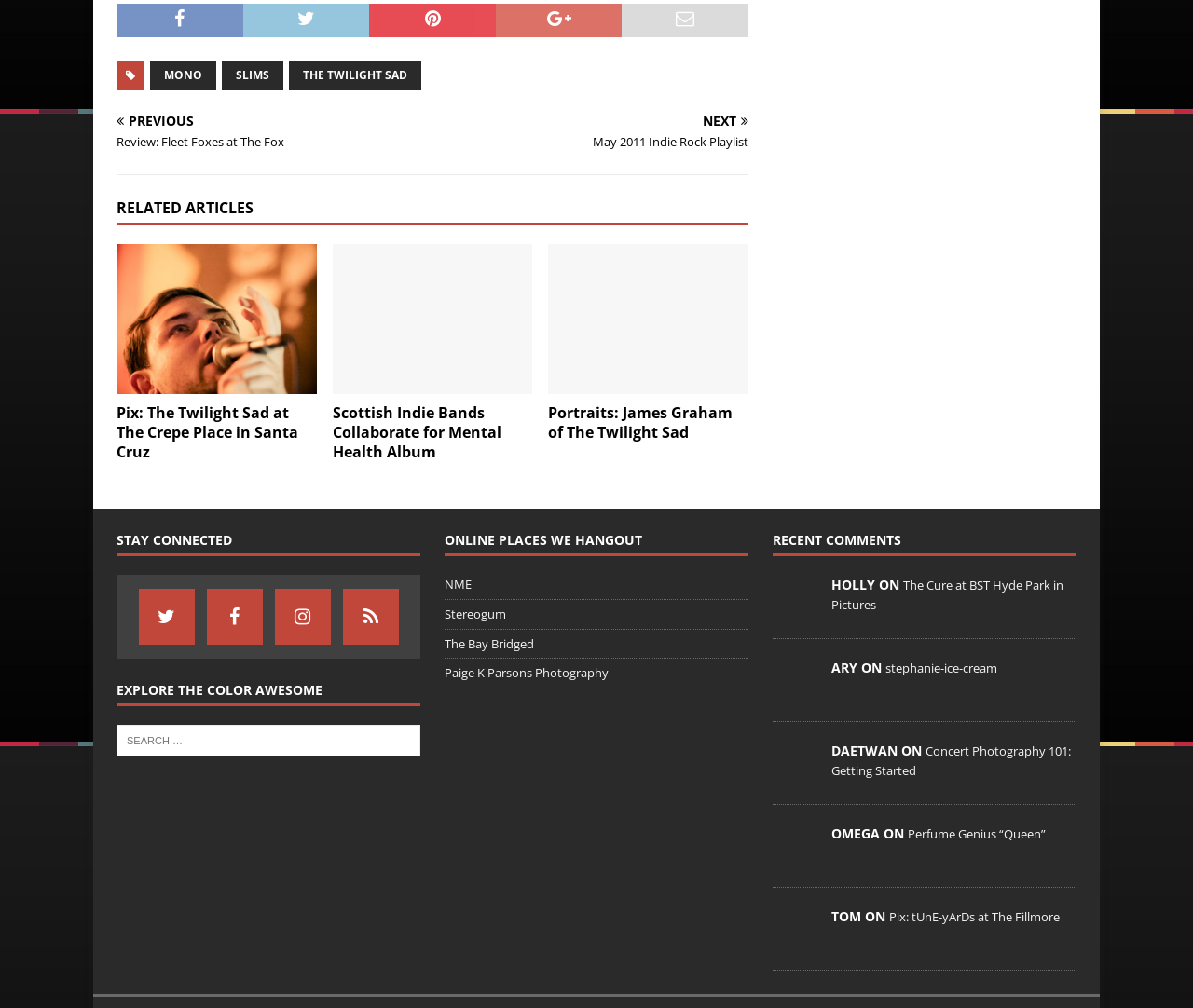Please determine the bounding box coordinates for the element that should be clicked to follow these instructions: "Check the recent comment from 'Holly'".

[0.647, 0.57, 0.685, 0.615]